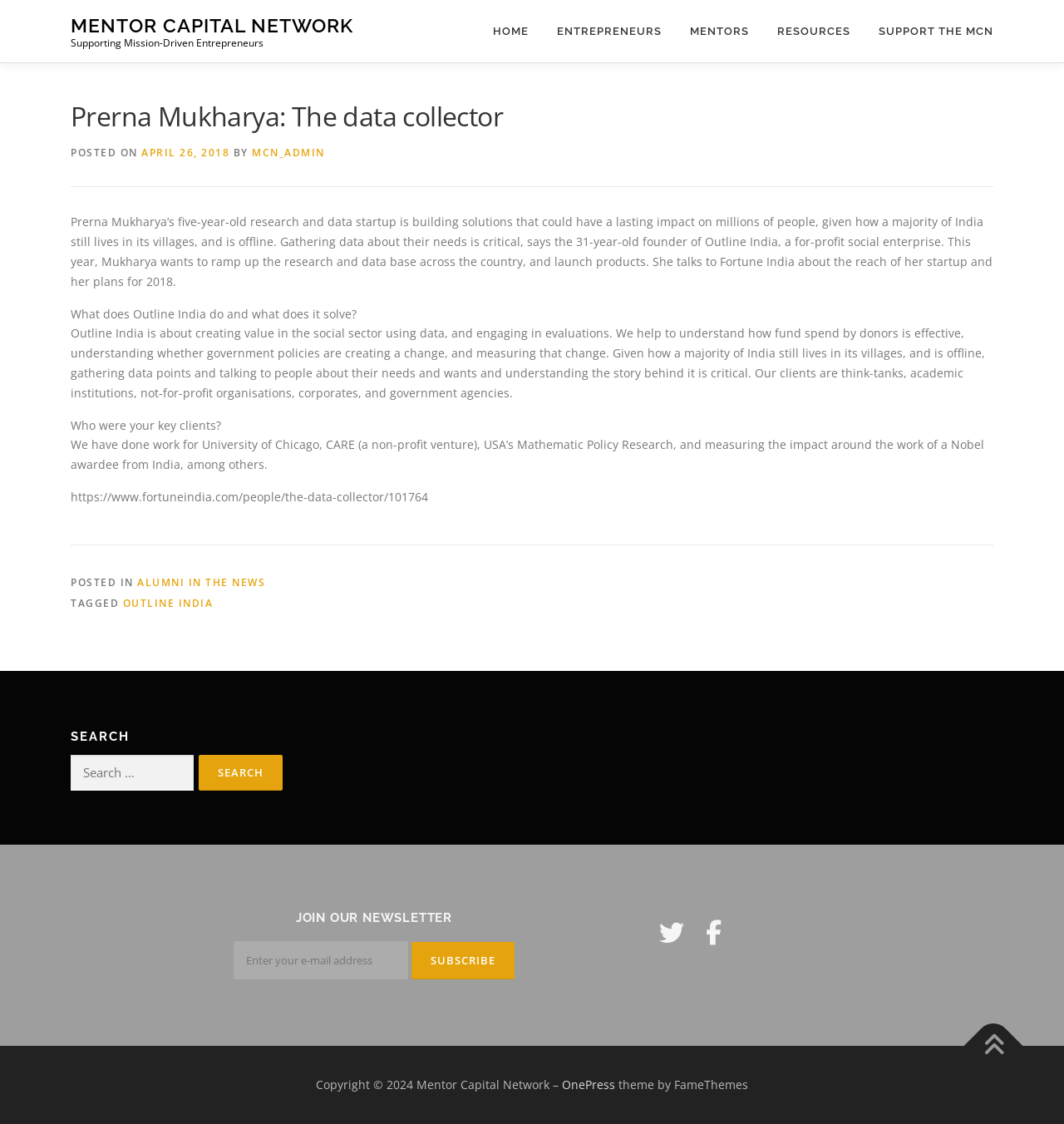Please determine the bounding box coordinates of the section I need to click to accomplish this instruction: "Read the article about Prerna Mukharya".

[0.066, 0.19, 0.933, 0.257]